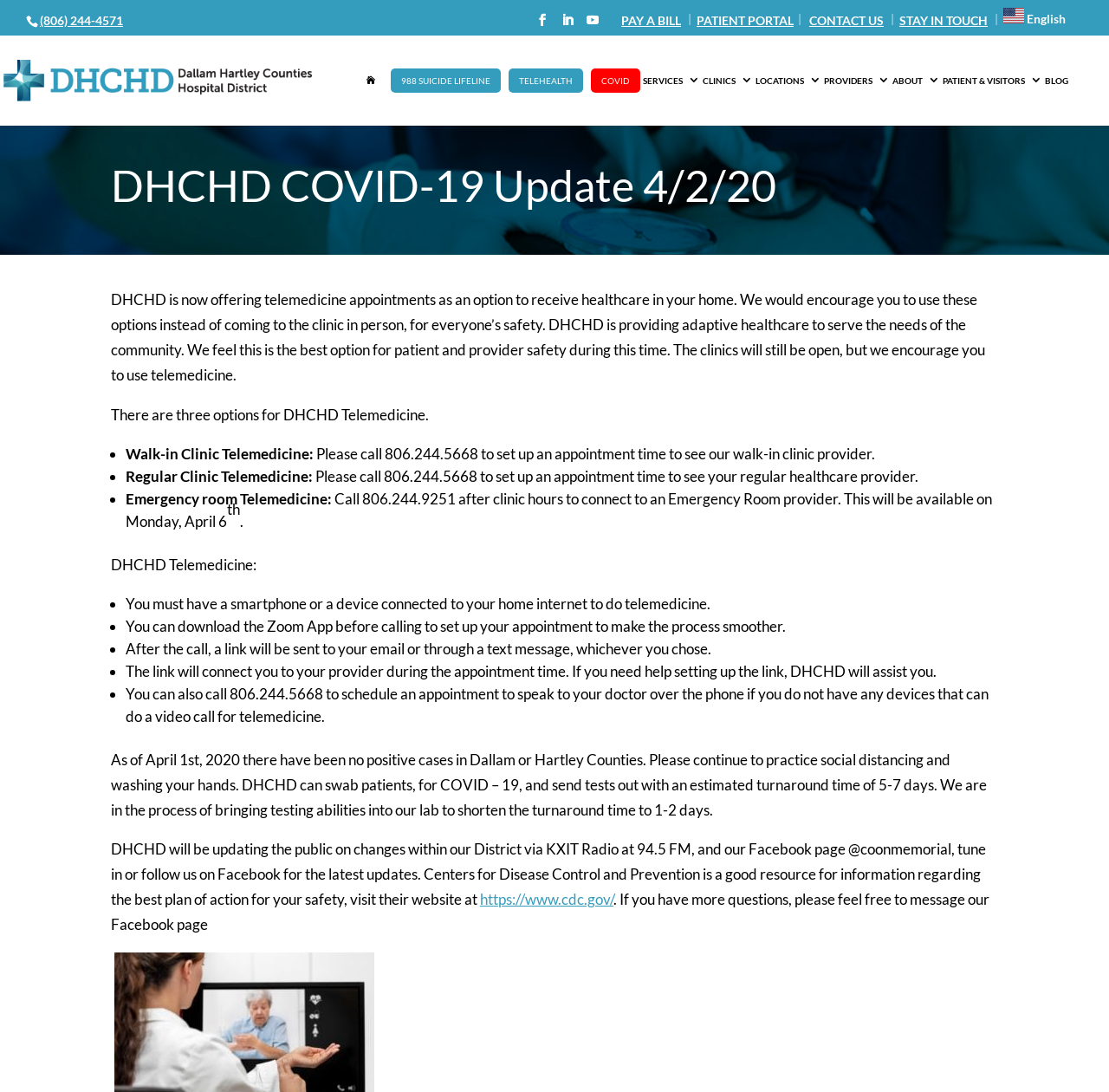Determine the bounding box coordinates of the section to be clicked to follow the instruction: "Call the phone number for telemedicine". The coordinates should be given as four float numbers between 0 and 1, formatted as [left, top, right, bottom].

[0.56, 0.013, 0.614, 0.033]